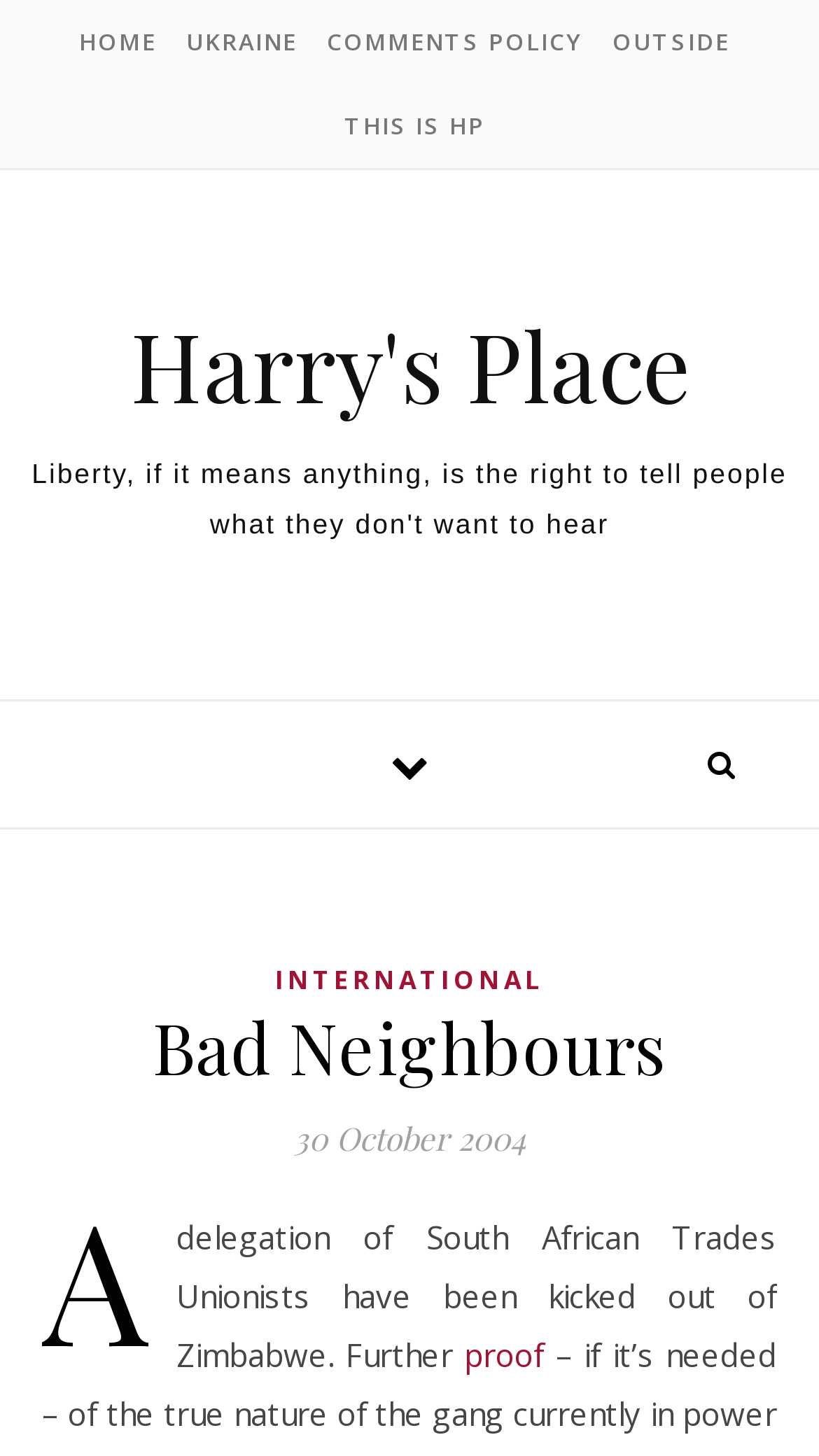Determine the bounding box for the UI element as described: "International". The coordinates should be represented as four float numbers between 0 and 1, formatted as [left, top, right, bottom].

[0.336, 0.66, 0.664, 0.685]